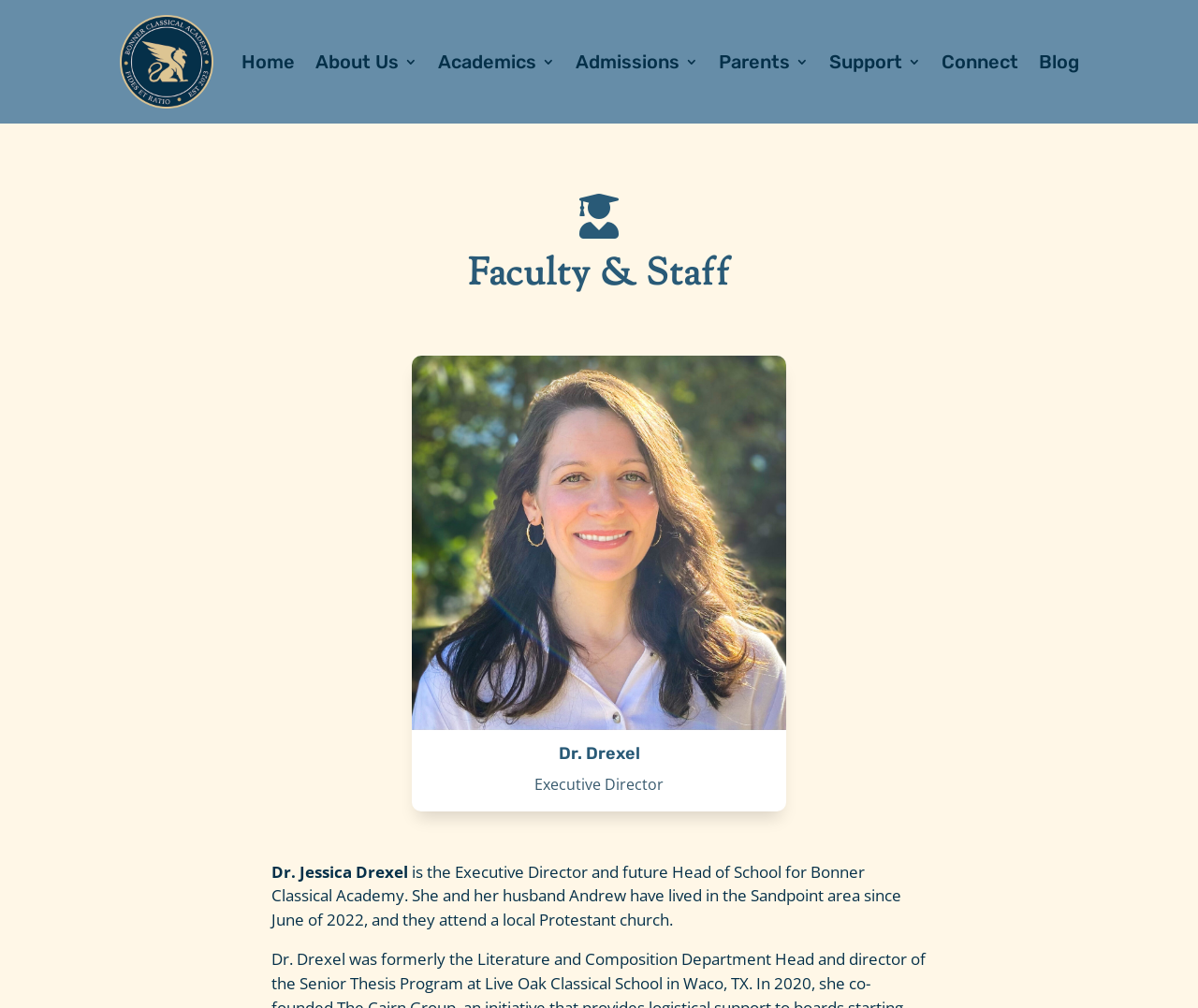How many navigation links are at the top of the webpage?
Respond with a short answer, either a single word or a phrase, based on the image.

7